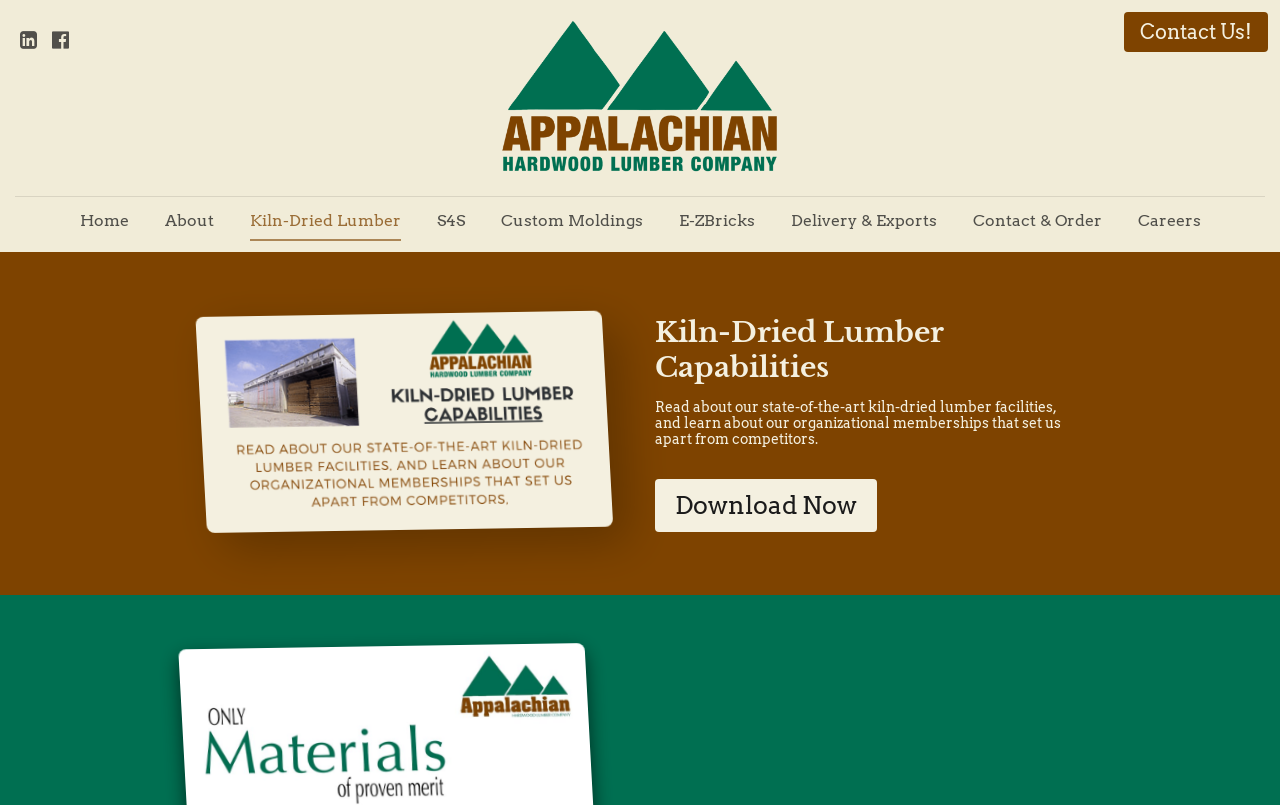Observe the image and answer the following question in detail: What is the main category of lumber on this webpage?

Based on the webpage structure and the presence of a header with links to different categories, I inferred that the main category of lumber on this webpage is Kiln-Dried Lumber, which is also the title of the webpage.